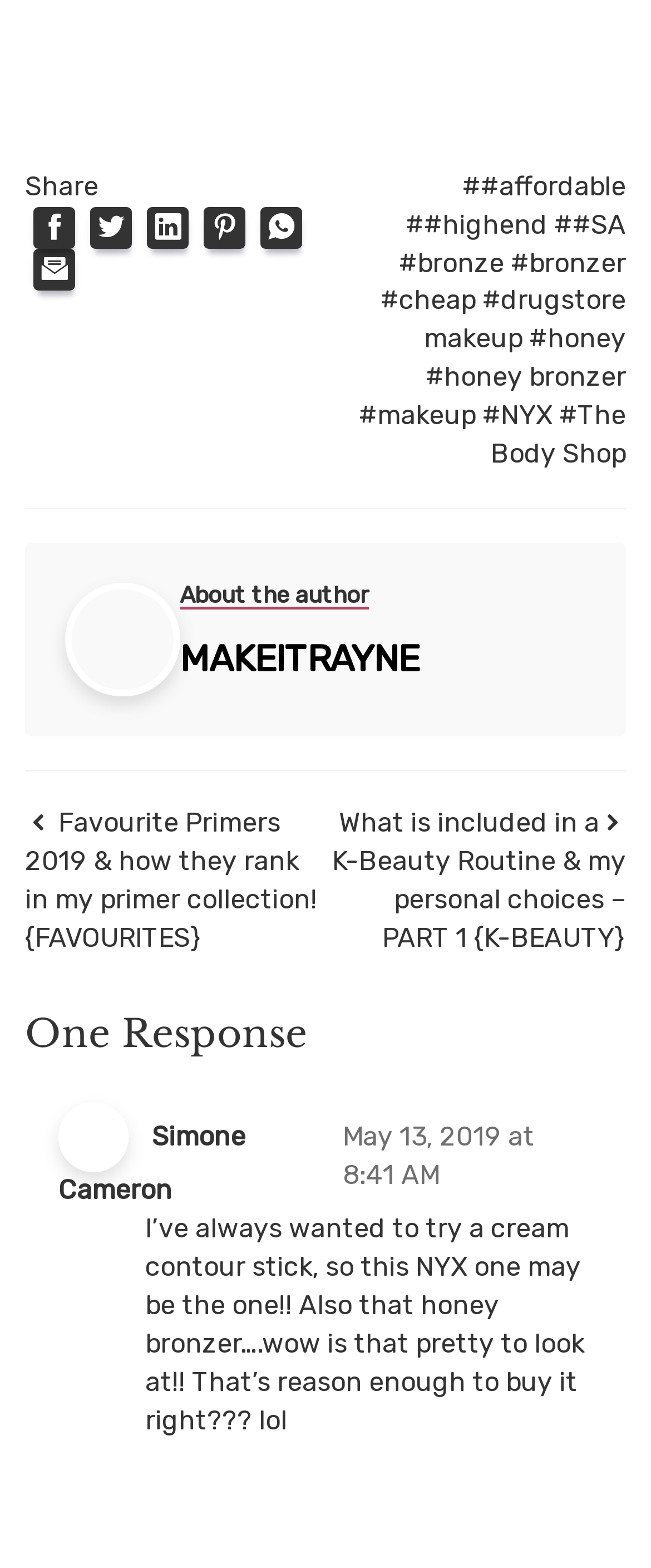Locate the bounding box coordinates of the clickable area needed to fulfill the instruction: "Click on the 'Simone Cameron' link".

[0.09, 0.714, 0.377, 0.769]